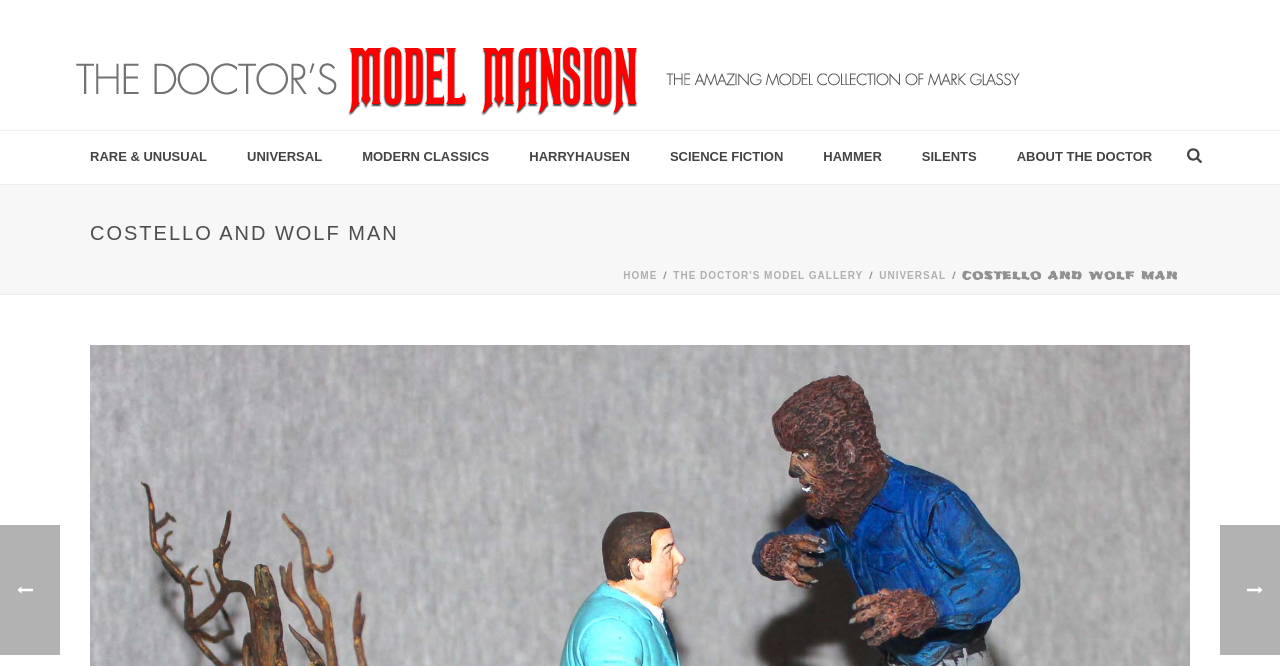What is the main theme of the webpage?
Based on the image, provide your answer in one word or phrase.

Model gallery